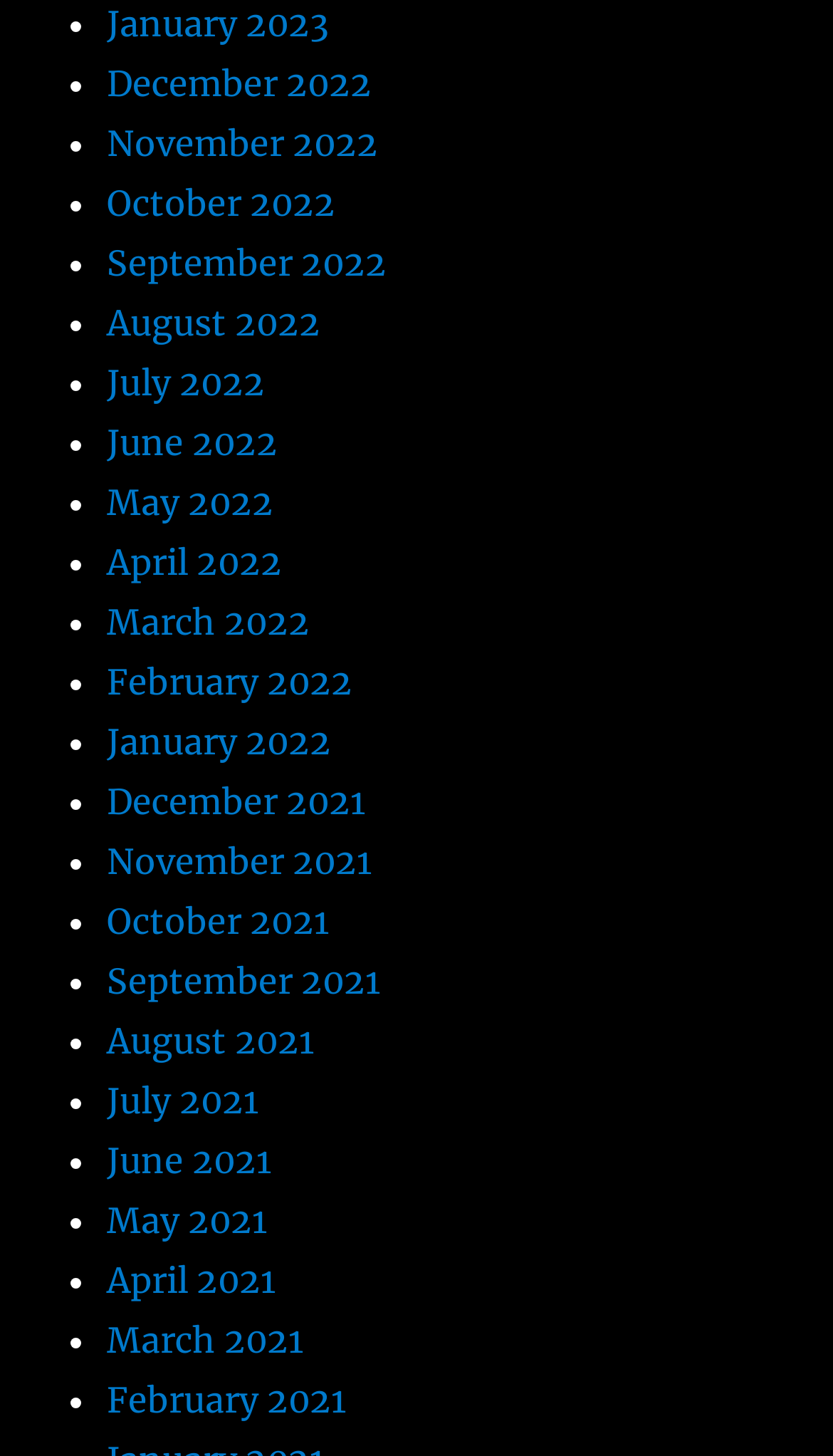Please provide the bounding box coordinates for the element that needs to be clicked to perform the following instruction: "view October 2022". The coordinates should be given as four float numbers between 0 and 1, i.e., [left, top, right, bottom].

[0.128, 0.125, 0.403, 0.154]